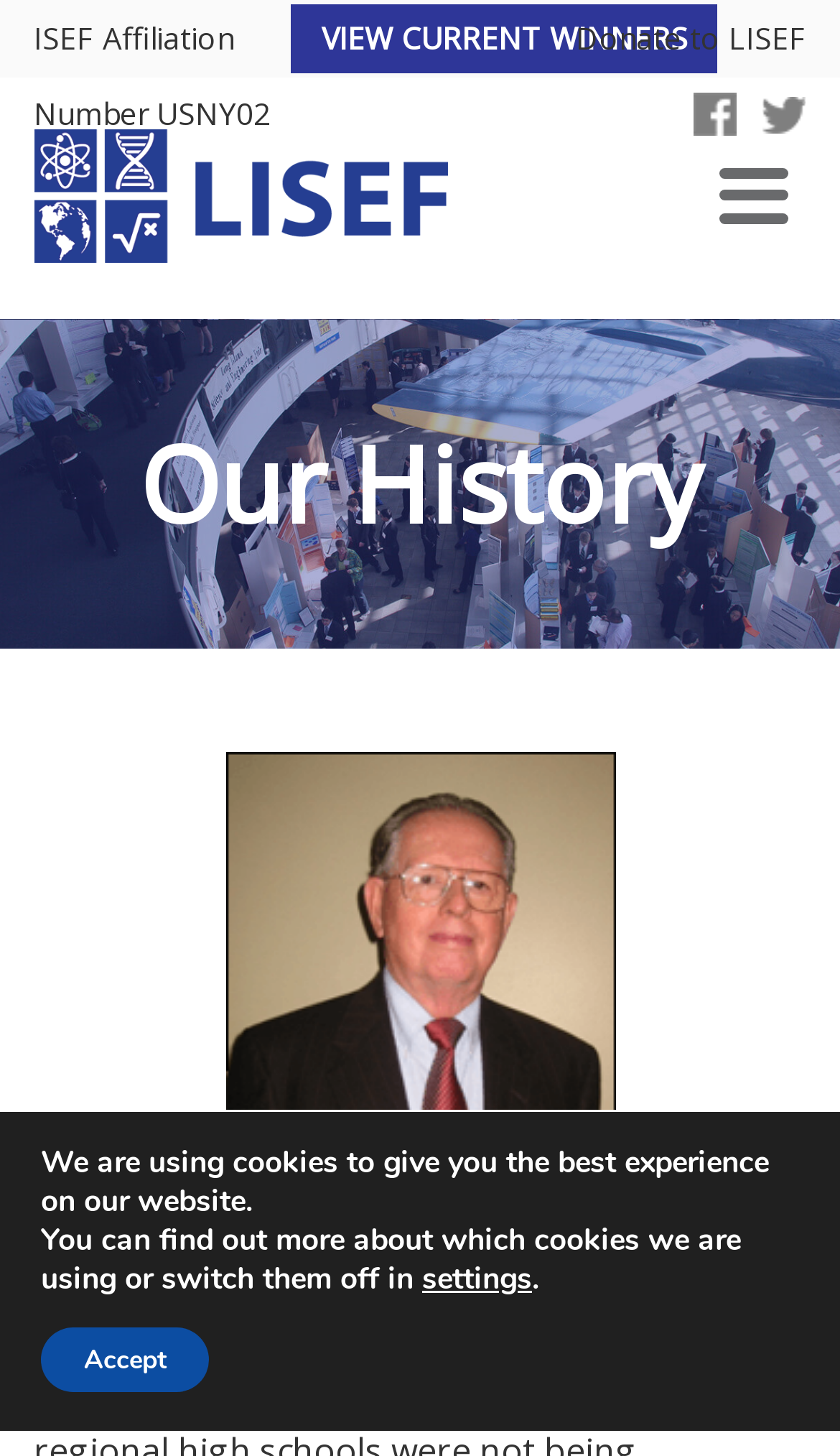Return the bounding box coordinates of the UI element that corresponds to this description: "Accept". The coordinates must be given as four float numbers in the range of 0 and 1, [left, top, right, bottom].

[0.049, 0.912, 0.249, 0.956]